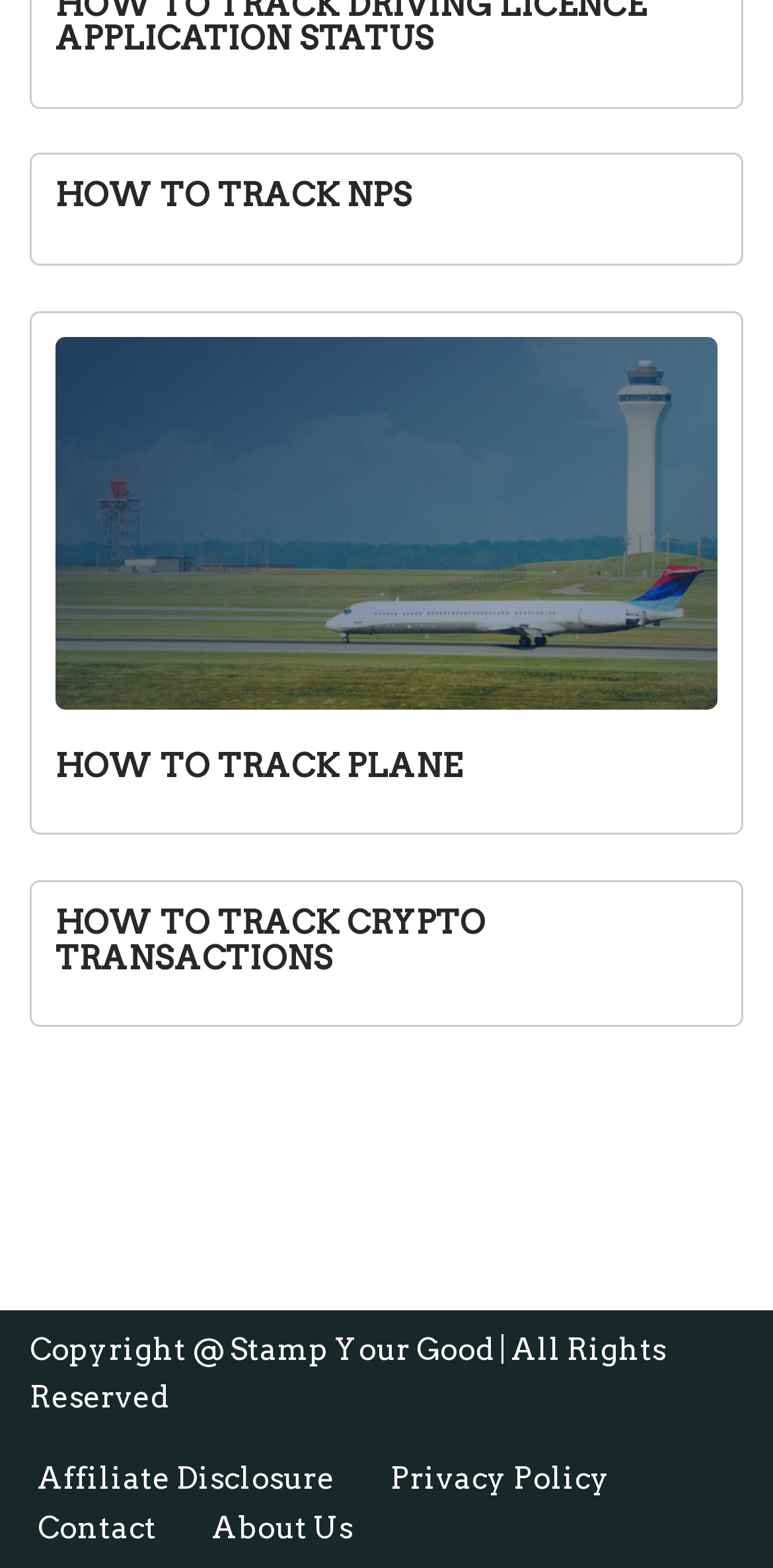Provide a one-word or one-phrase answer to the question:
What is the topic of the second link?

Tracking Plane